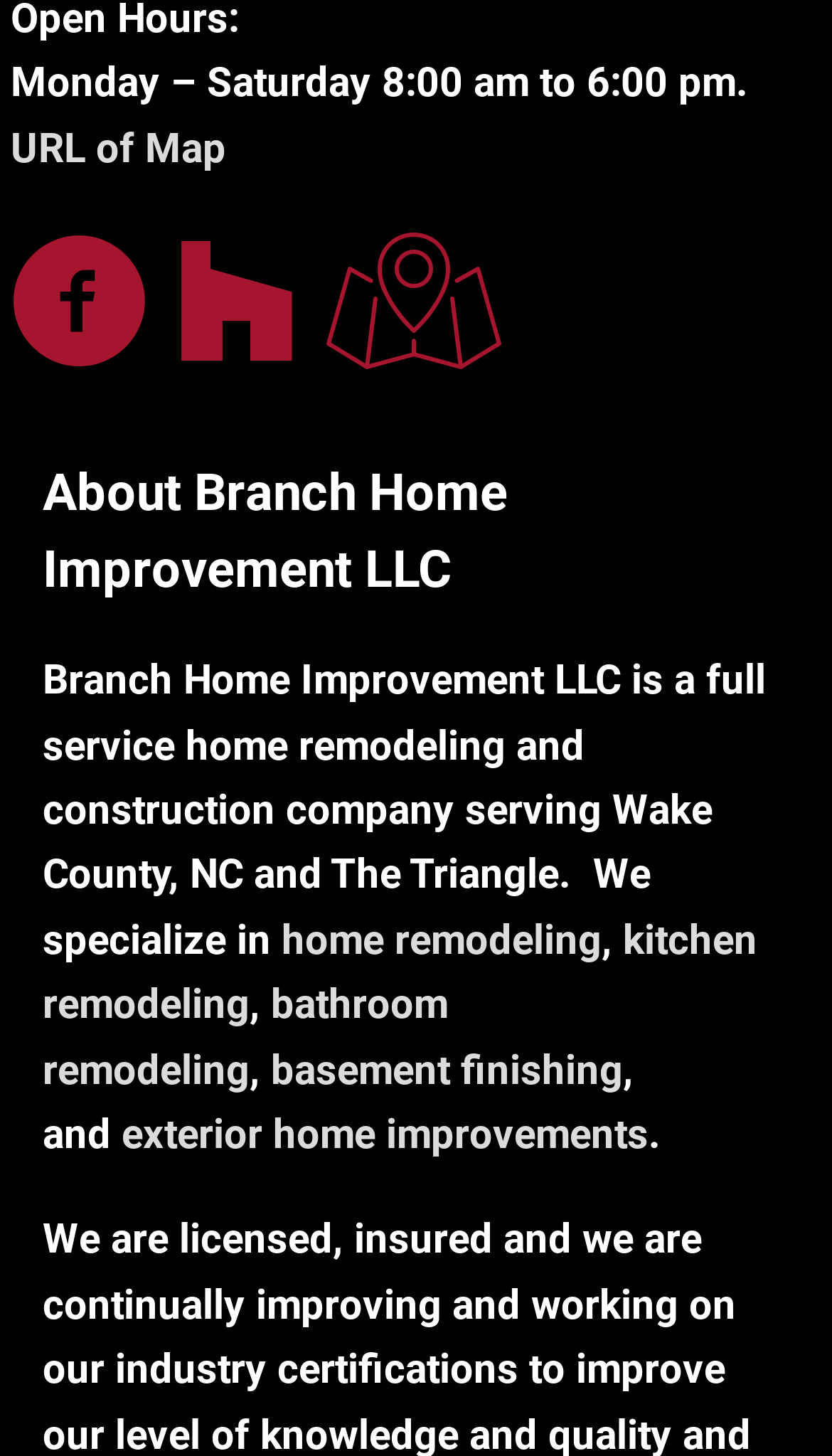Based on the element description URL of Map, identify the bounding box coordinates for the UI element. The coordinates should be in the format (top-left x, top-left y, bottom-right x, bottom-right y) and within the 0 to 1 range.

[0.013, 0.084, 0.272, 0.118]